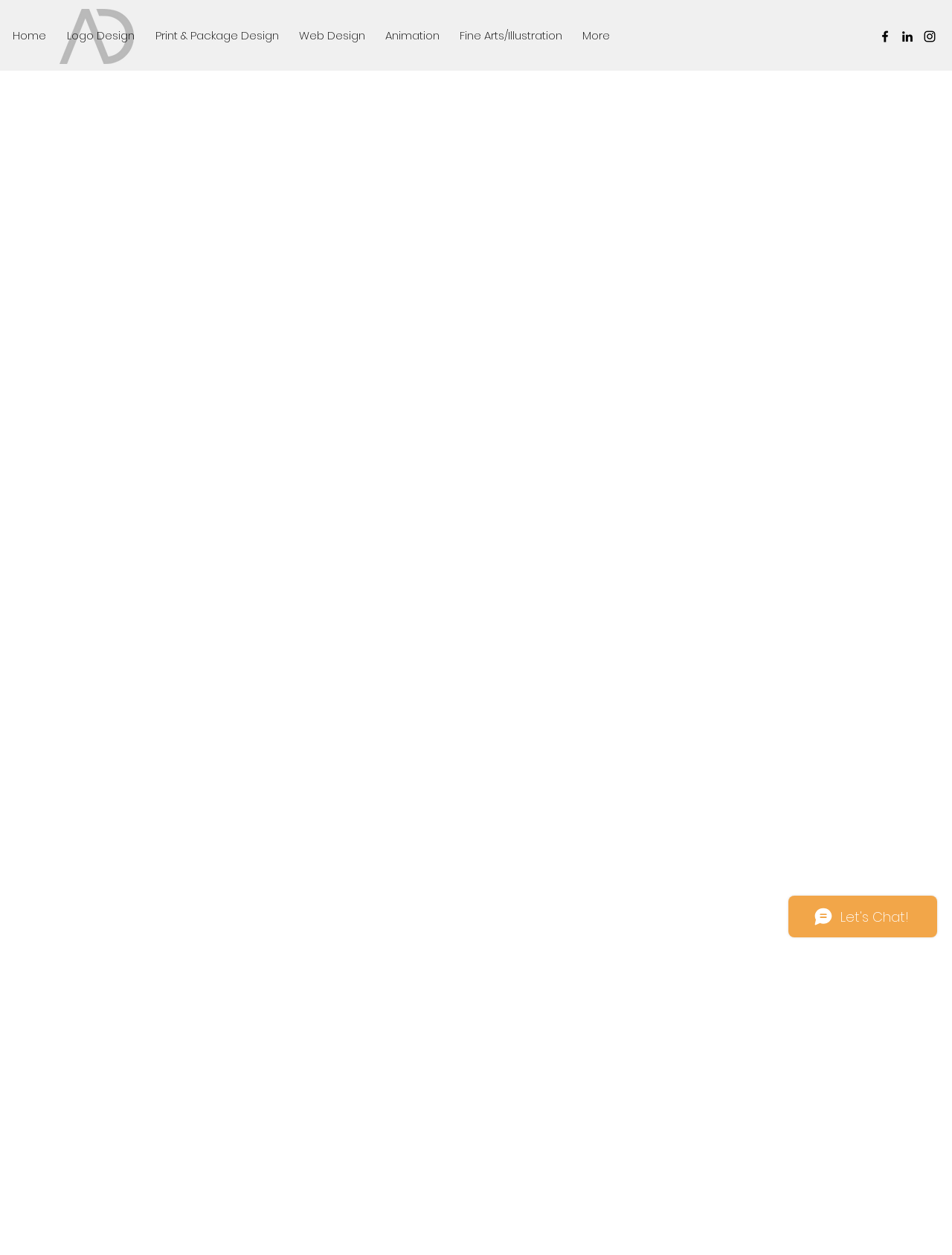How many design services are listed in the navigation menu?
Answer the question based on the image using a single word or a brief phrase.

5